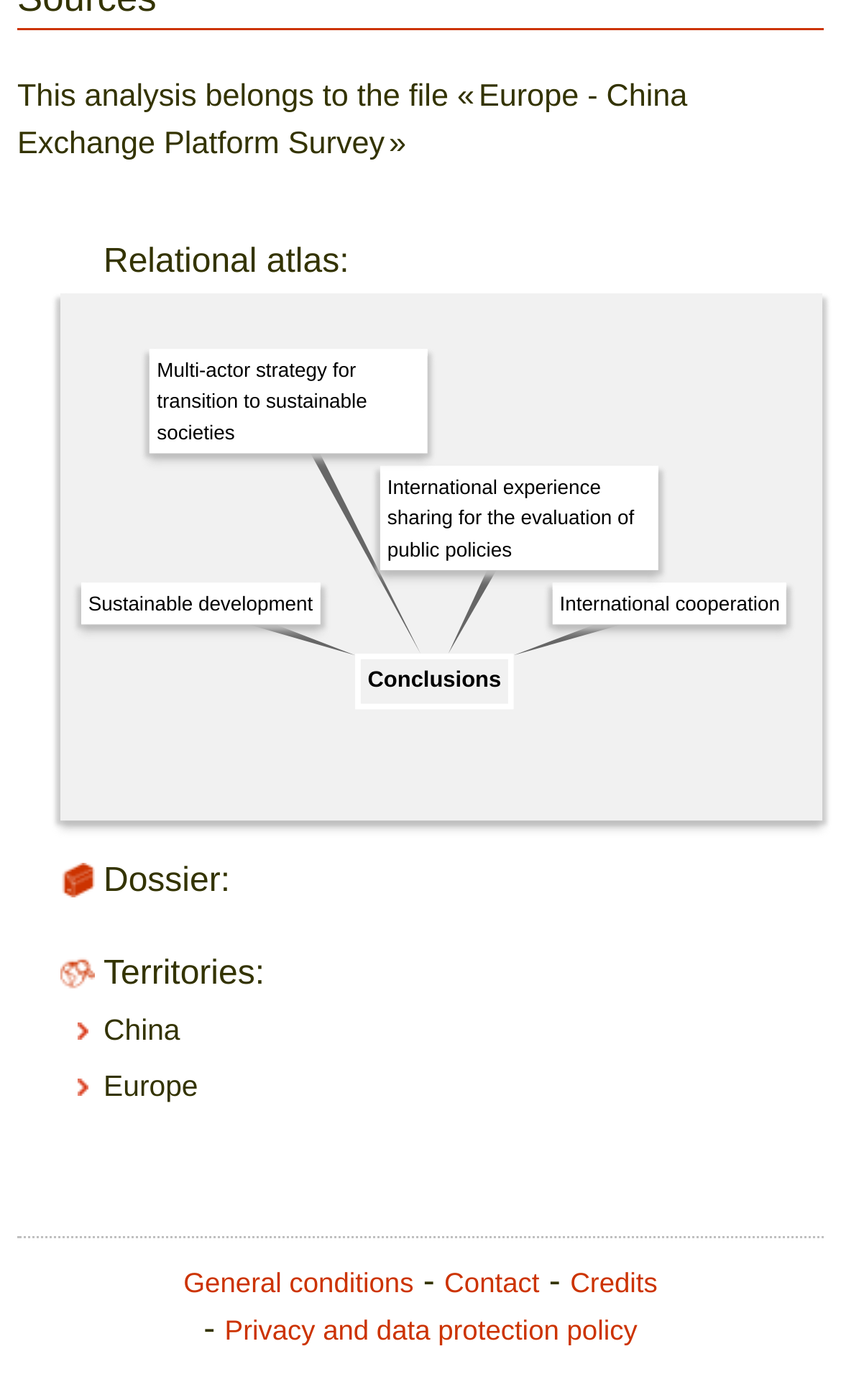Please locate the bounding box coordinates of the element that should be clicked to complete the given instruction: "Learn about Europe".

[0.123, 0.765, 0.235, 0.788]